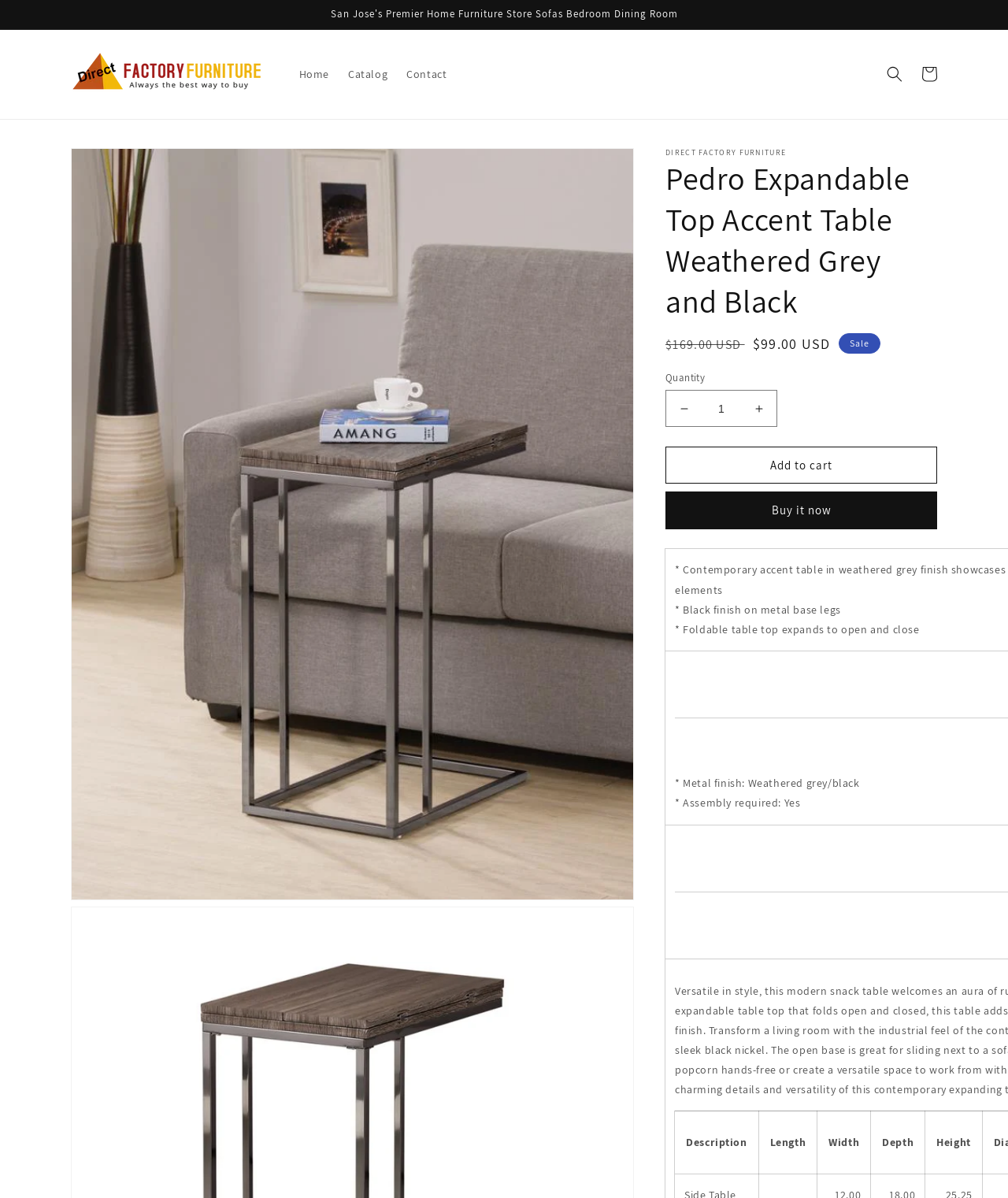Carefully examine the image and provide an in-depth answer to the question: What is the name of the product?

I found the answer by looking at the heading element with the text 'Pedro Expandable Top Accent Table Weathered Grey and Black', which is likely to be the name of the product.